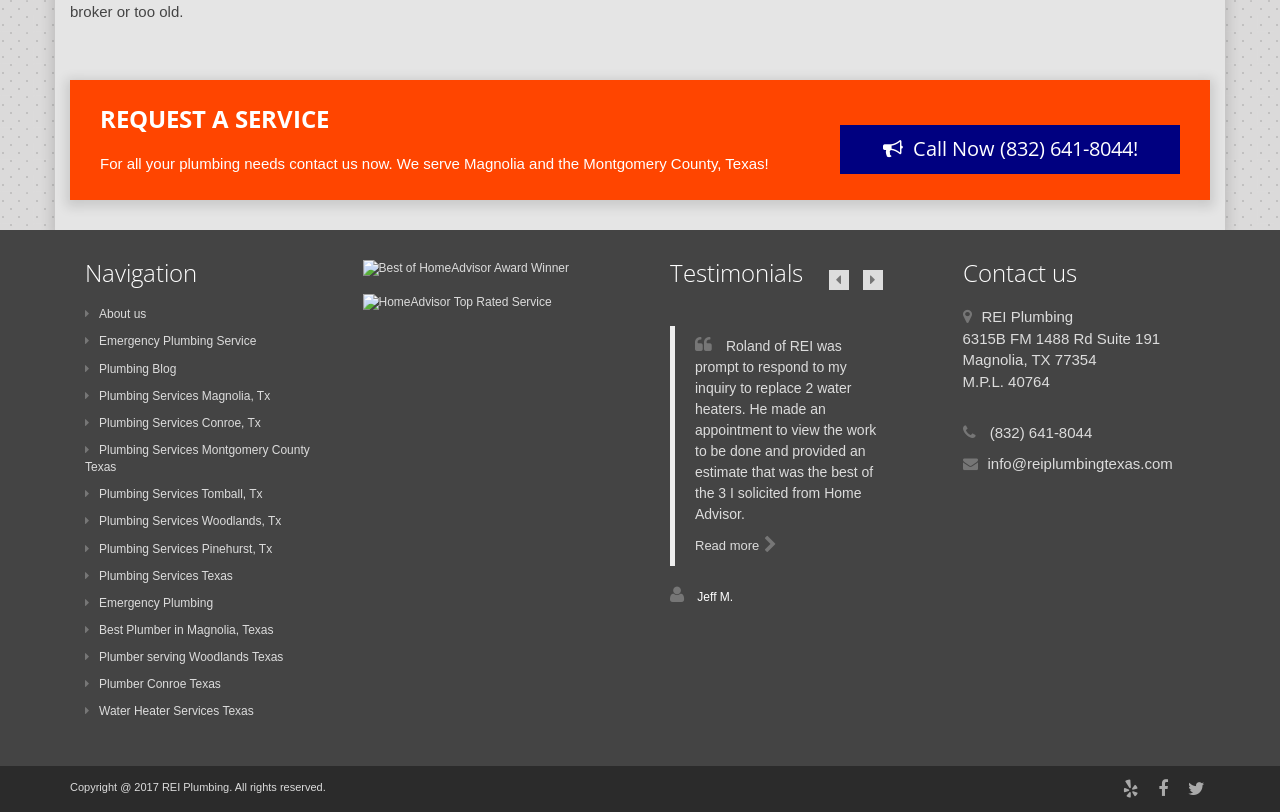Using the format (top-left x, top-left y, bottom-right x, bottom-right y), provide the bounding box coordinates for the described UI element. All values should be floating point numbers between 0 and 1: parent_node: Search name="s"

None